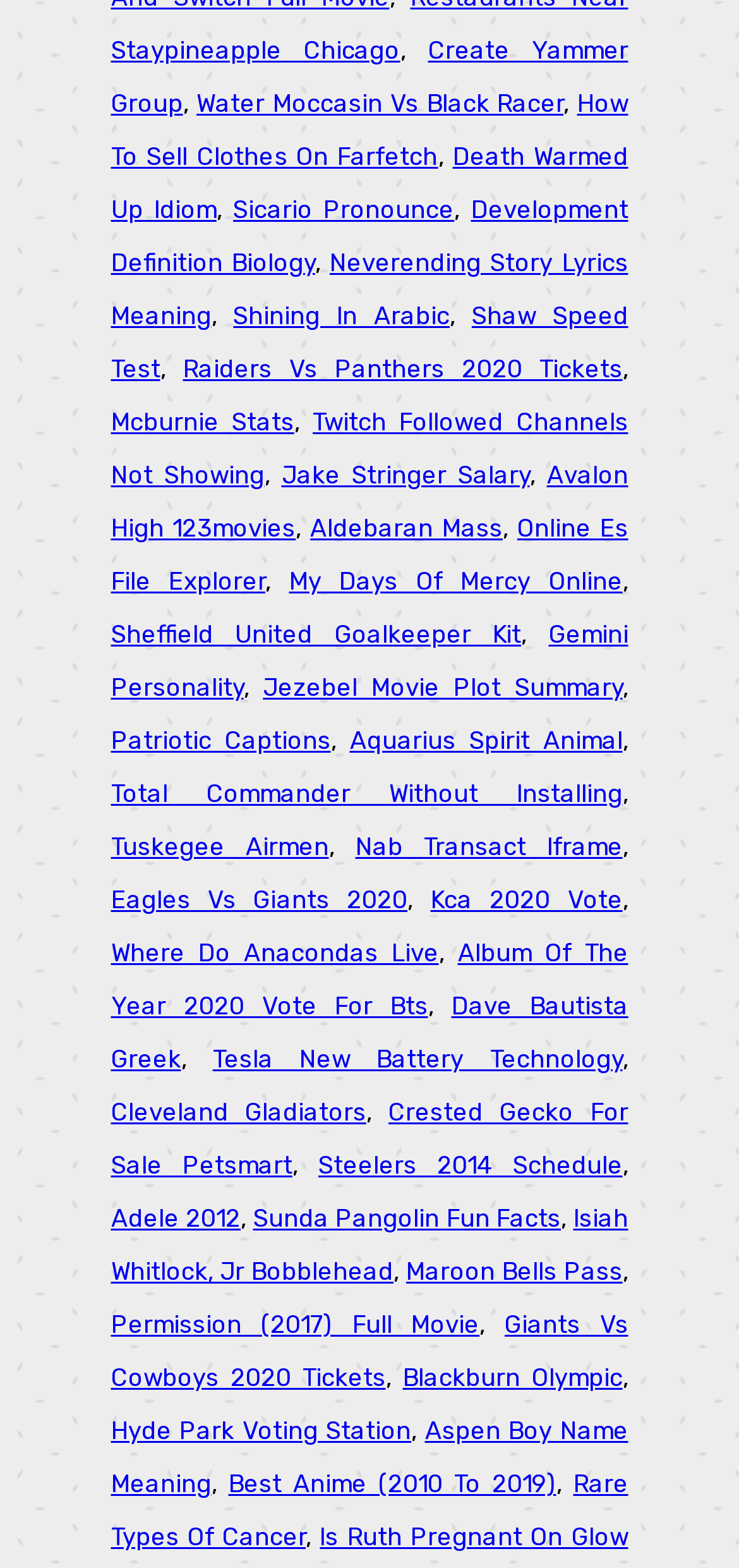What is the purpose of the commas in the links?
Give a one-word or short phrase answer based on the image.

Separating links